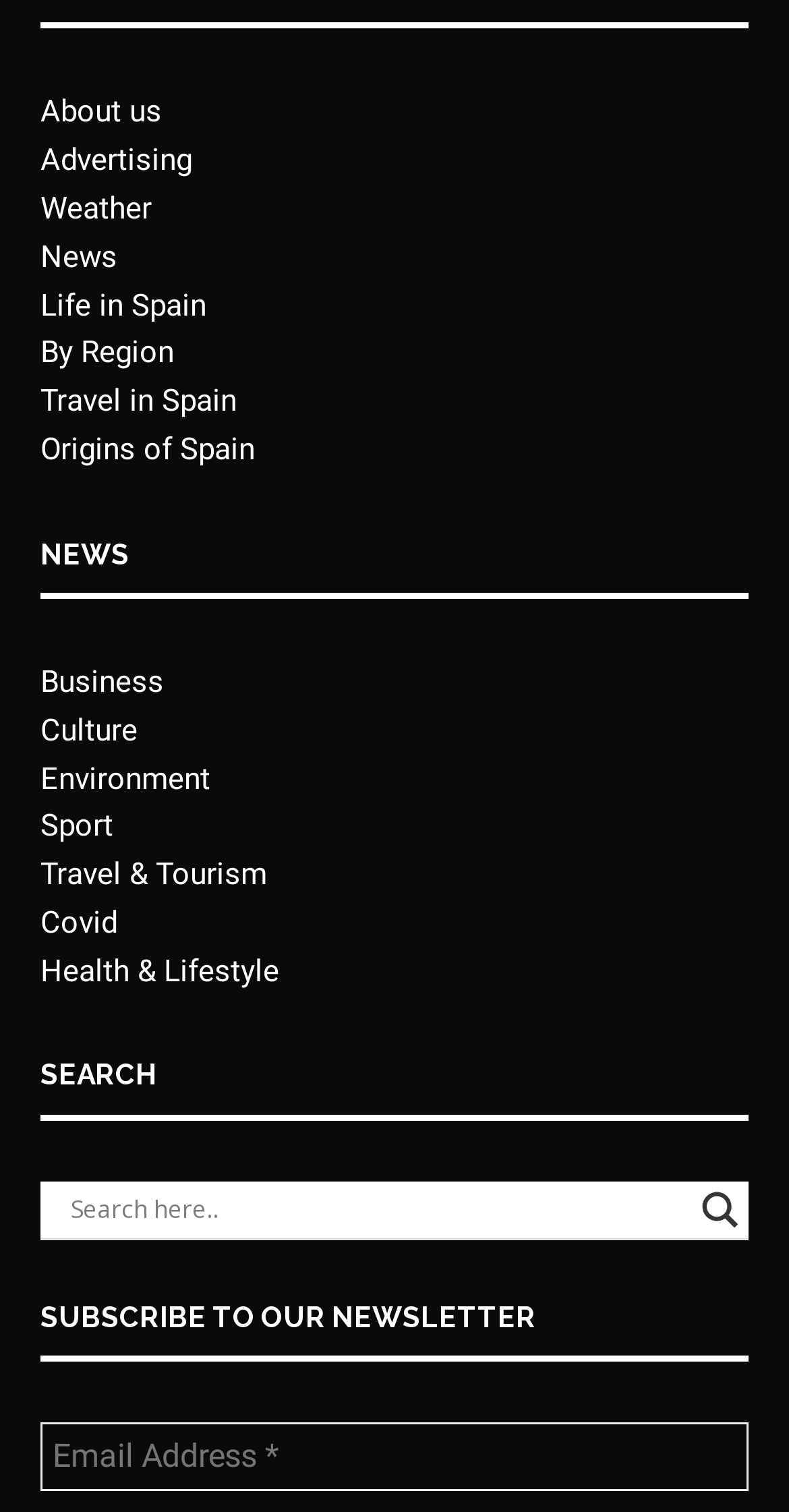Determine the bounding box coordinates of the section to be clicked to follow the instruction: "Click on About us". The coordinates should be given as four float numbers between 0 and 1, formatted as [left, top, right, bottom].

[0.051, 0.062, 0.205, 0.086]